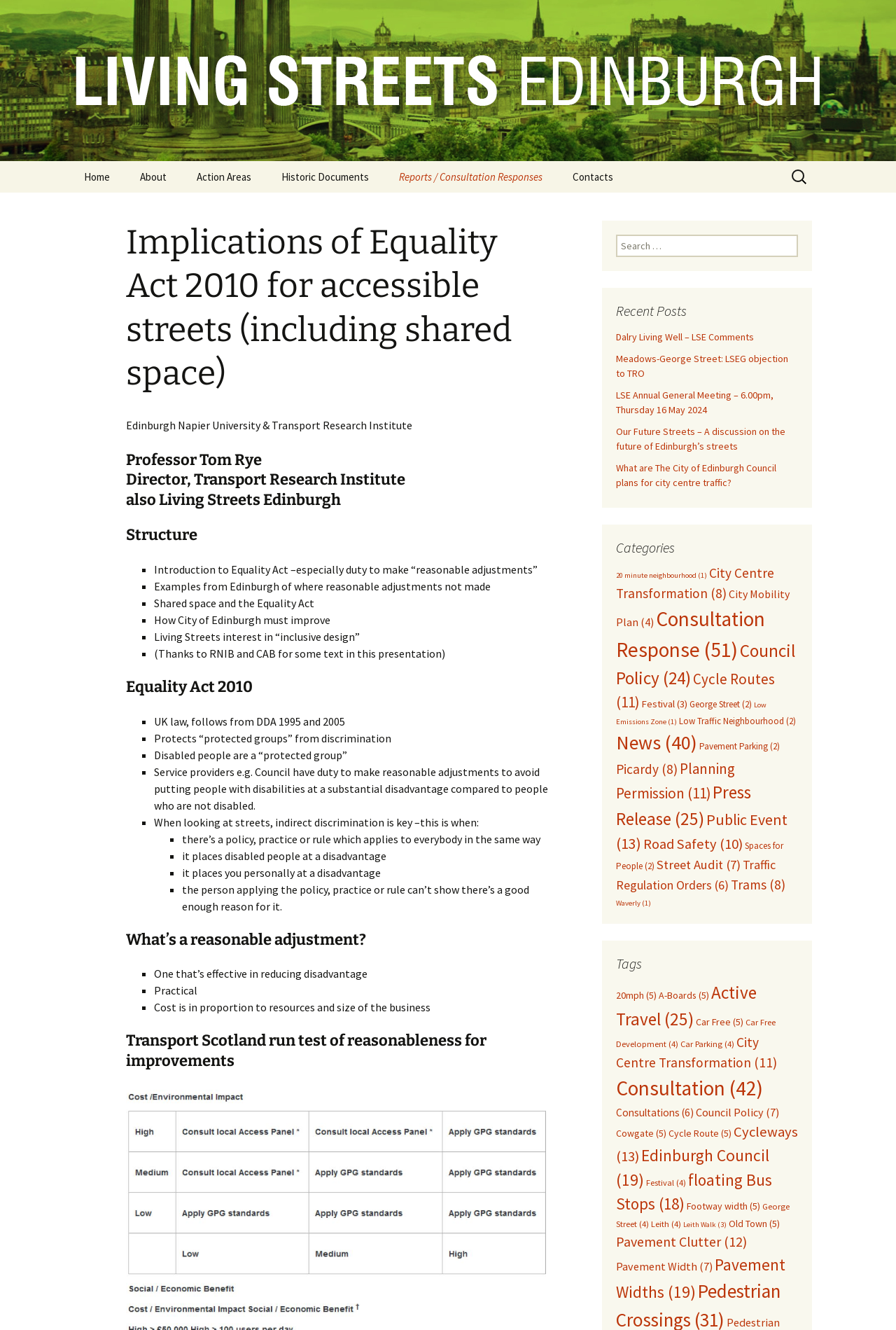Determine the coordinates of the bounding box that should be clicked to complete the instruction: "Go to 'About Living Streets'". The coordinates should be represented by four float numbers between 0 and 1: [left, top, right, bottom].

[0.141, 0.224, 0.297, 0.247]